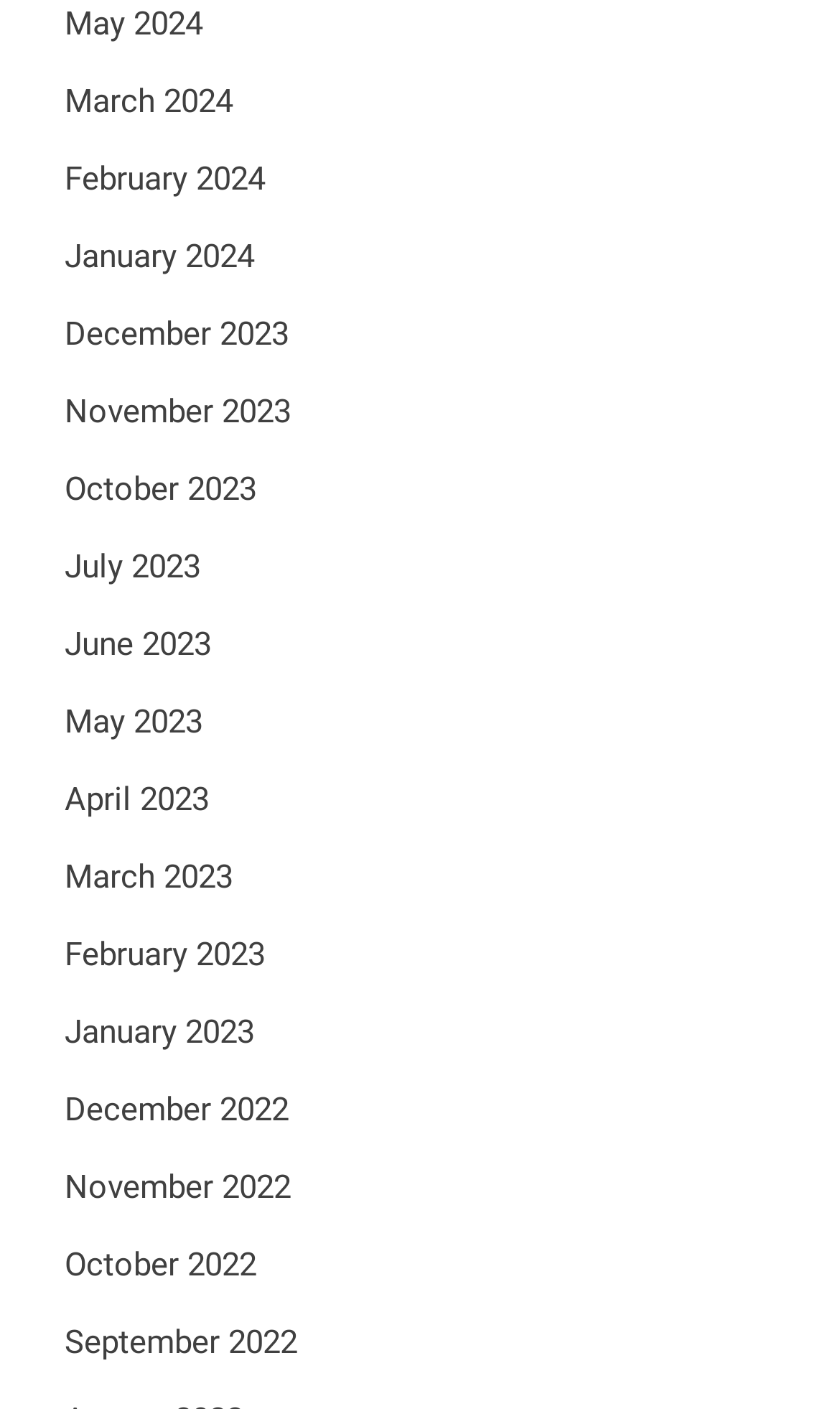How many months are available in 2024?
Identify the answer in the screenshot and reply with a single word or phrase.

4